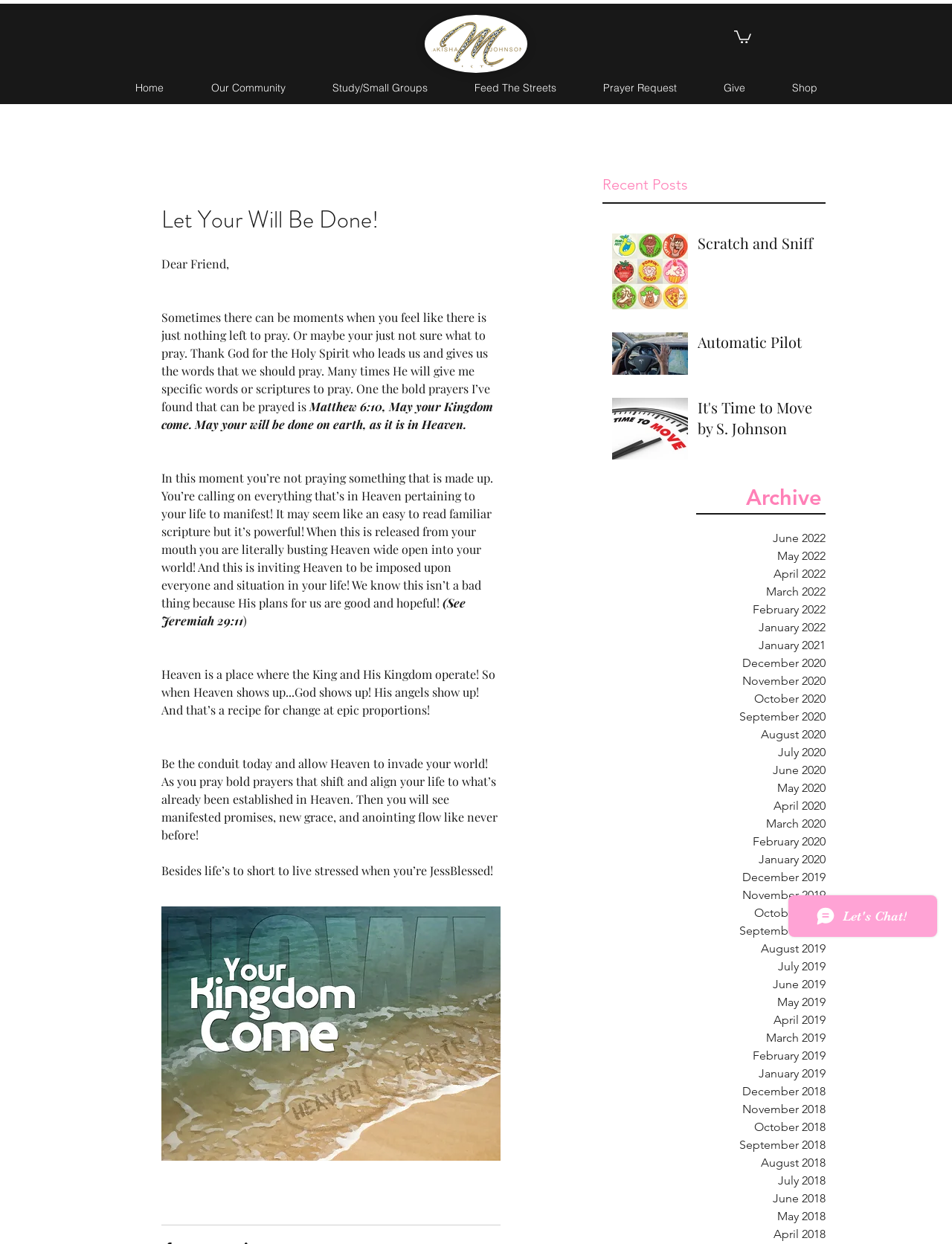Provide a comprehensive caption for the webpage.

This webpage appears to be a blog or a Christian ministry website. At the top, there is a navigation menu with links to different sections of the website, including "Home", "Our Community", "Study/Small Groups", "Feed The Streets", "Prayer Request", "Give", and "Shop". 

Below the navigation menu, there is a prominent image with a caption "IMG_2359.PNG" and a cart button with 0 items. 

The main content of the webpage is a blog post titled "Let Your Will Be Done!" which is a devotional or inspirational article. The post starts with a greeting "Dear Friend" and then shares a personal experience and a Bible verse from Matthew 6:10. The article encourages readers to pray bold prayers and invites Heaven to manifest in their lives. 

On the right side of the webpage, there is a section titled "Recent Posts" with three recent blog posts, each with a title, an image, and a brief summary. The posts are titled "Scratch and Sniff", "Automatic Pilot", and "It's Time to Move by S. Johnson". 

Further down the webpage, there is an "Archive" section with links to blog posts from different months and years, dating back to 2018. 

At the bottom of the webpage, there is a single post widget with a call-to-action button.